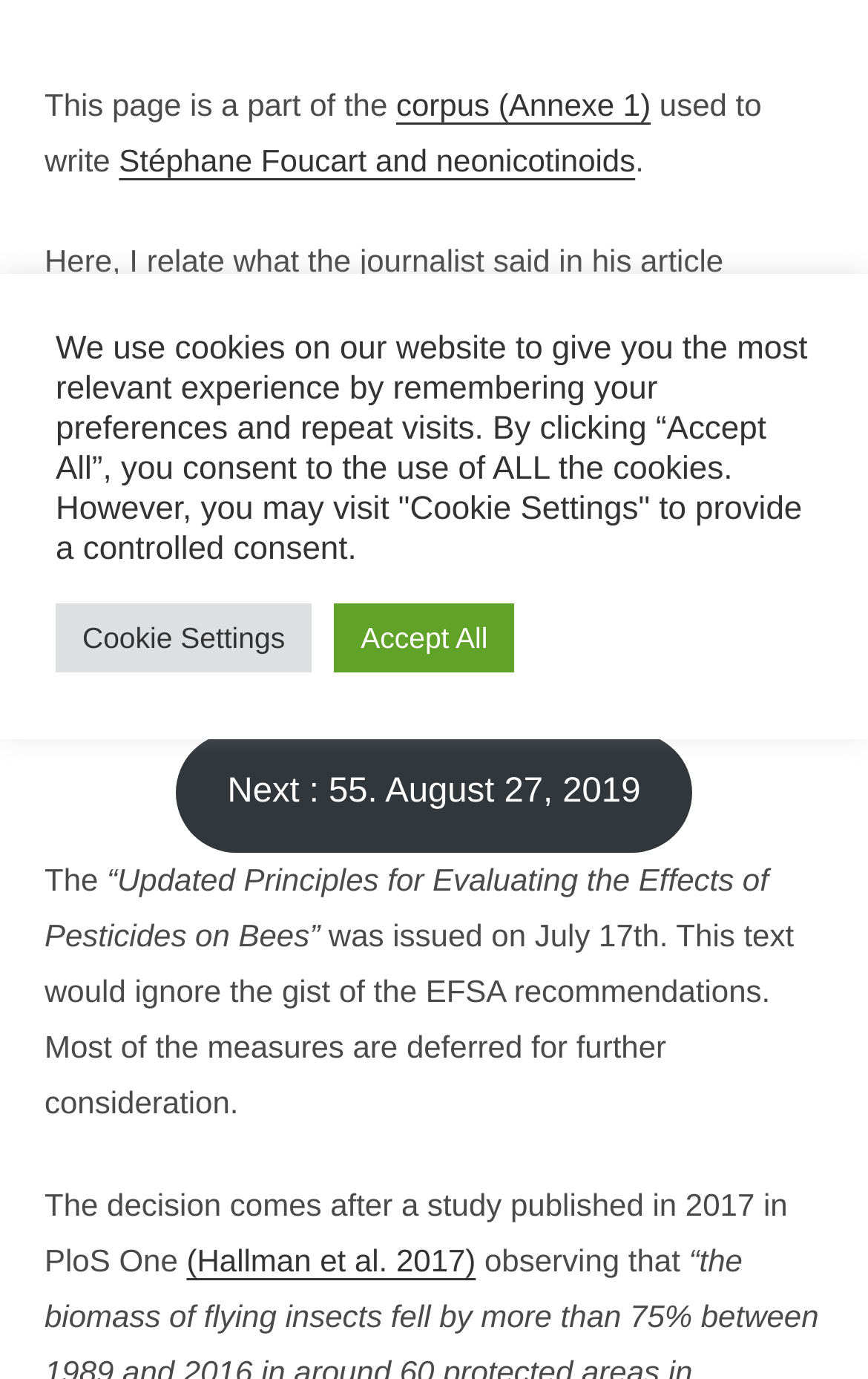Identify the bounding box coordinates for the UI element described by the following text: "Cookie Settings". Provide the coordinates as four float numbers between 0 and 1, in the format [left, top, right, bottom].

[0.064, 0.438, 0.359, 0.488]